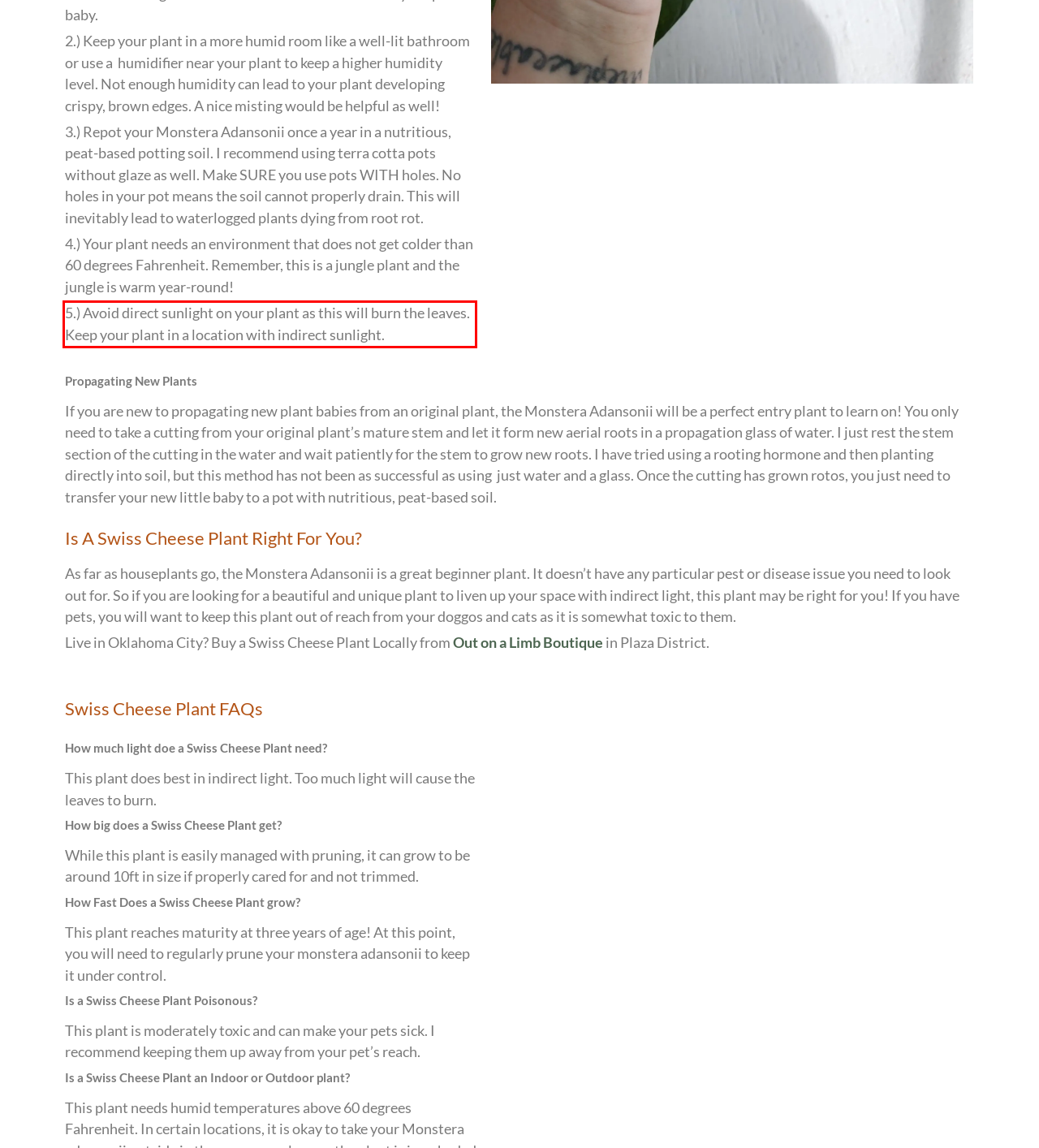Please perform OCR on the text content within the red bounding box that is highlighted in the provided webpage screenshot.

5.) Avoid direct sunlight on your plant as this will burn the leaves. Keep your plant in a location with indirect sunlight.